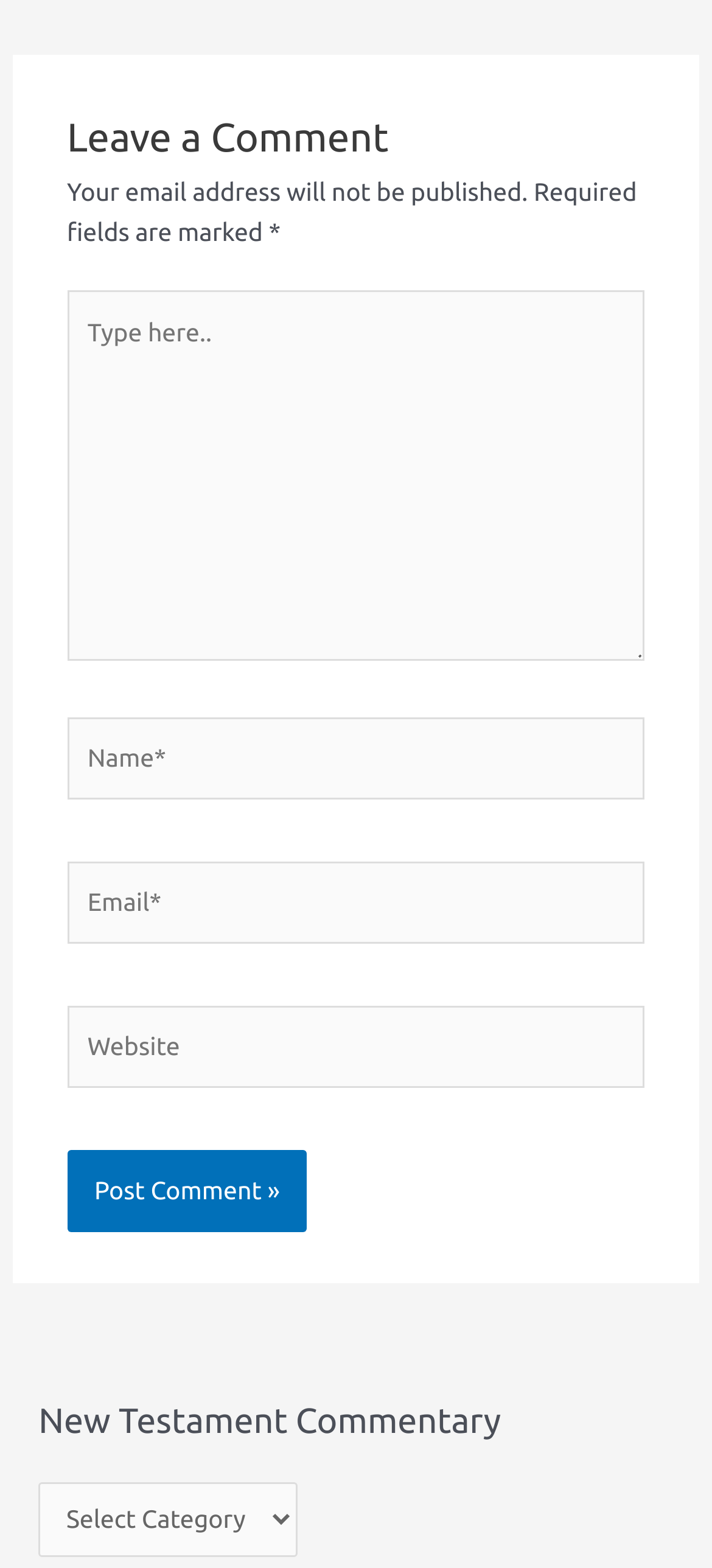Provide a thorough and detailed response to the question by examining the image: 
Is the website related to biblical studies?

The webpage has a heading 'New Testament Commentary' and a combobox with the same label, suggesting that the website is related to biblical studies, specifically New Testament commentary.